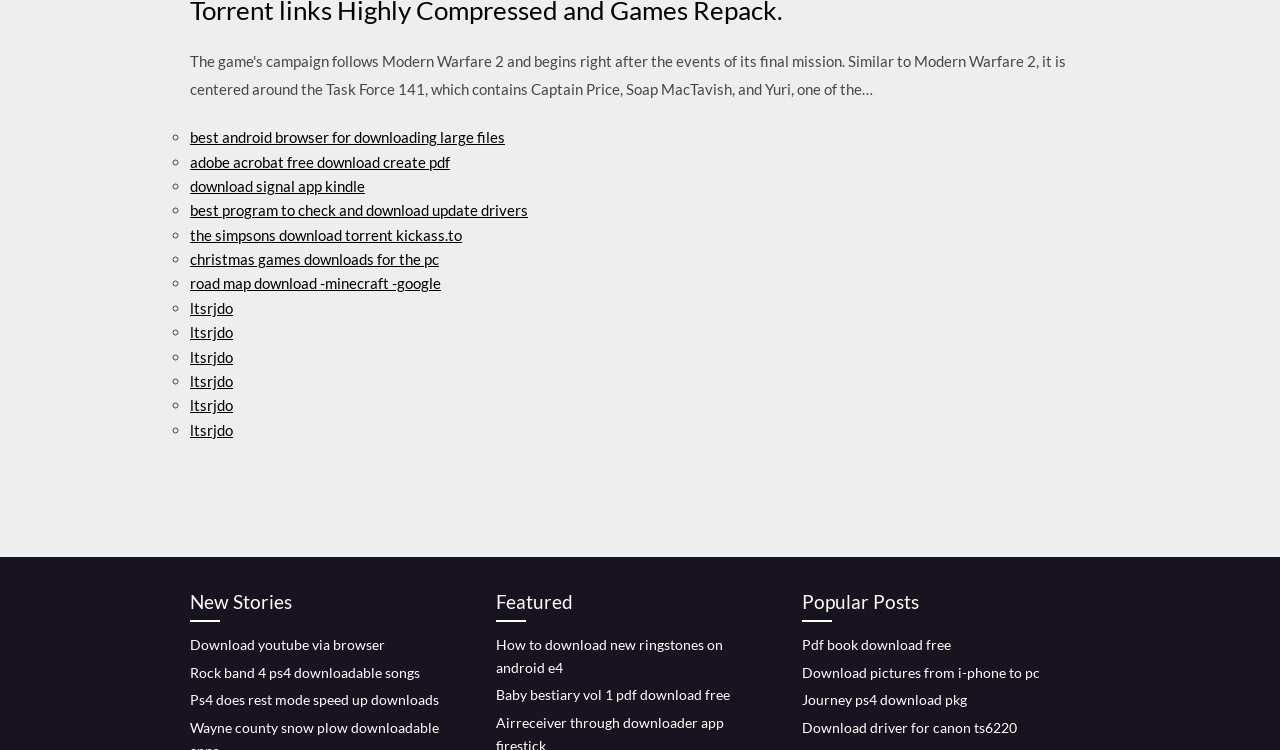Please give a succinct answer using a single word or phrase:
What type of content is featured in the 'New Stories' section?

Downloadable content